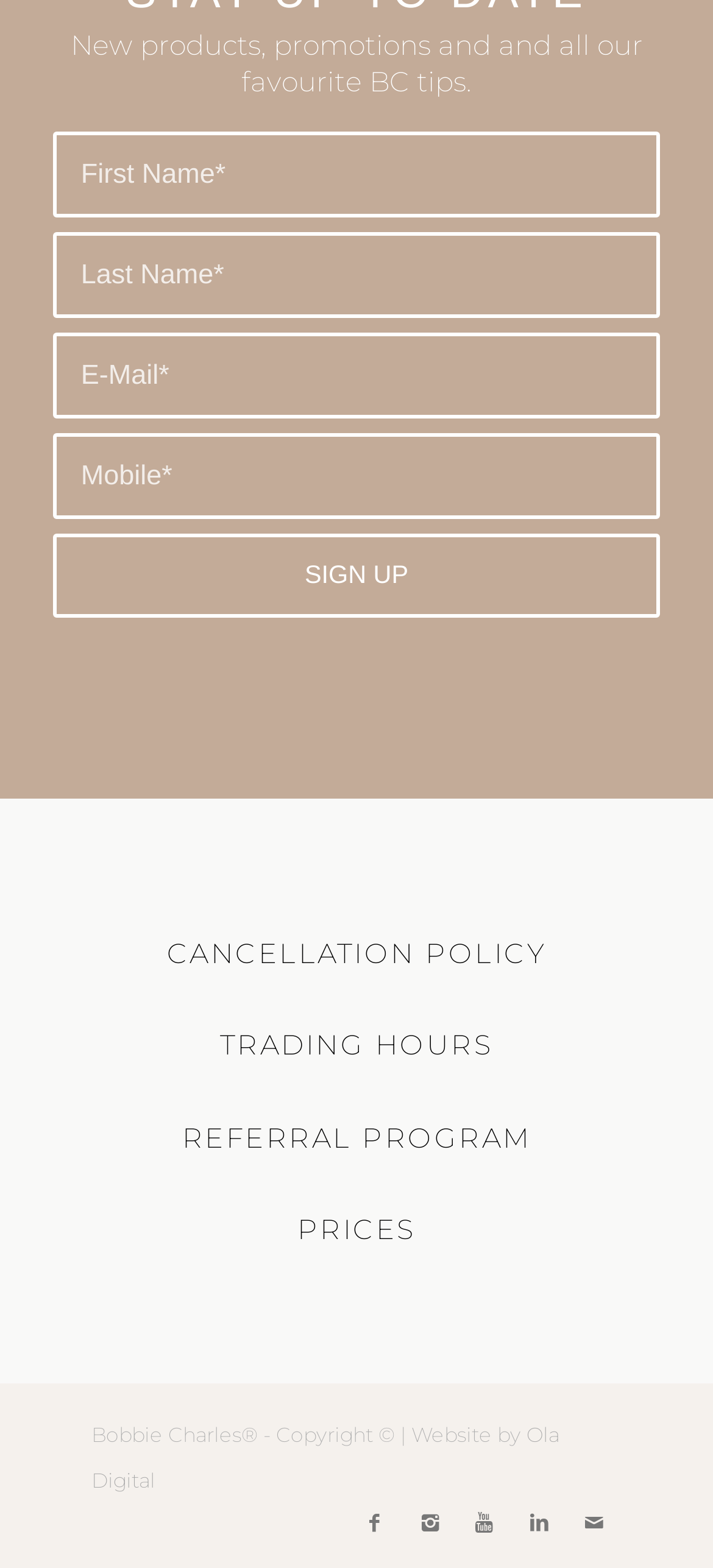Provide the bounding box coordinates, formatted as (top-left x, top-left y, bottom-right x, bottom-right y), with all values being floating point numbers between 0 and 1. Identify the bounding box of the UI element that matches the description: value="SIGN UP"

[0.075, 0.341, 0.925, 0.394]